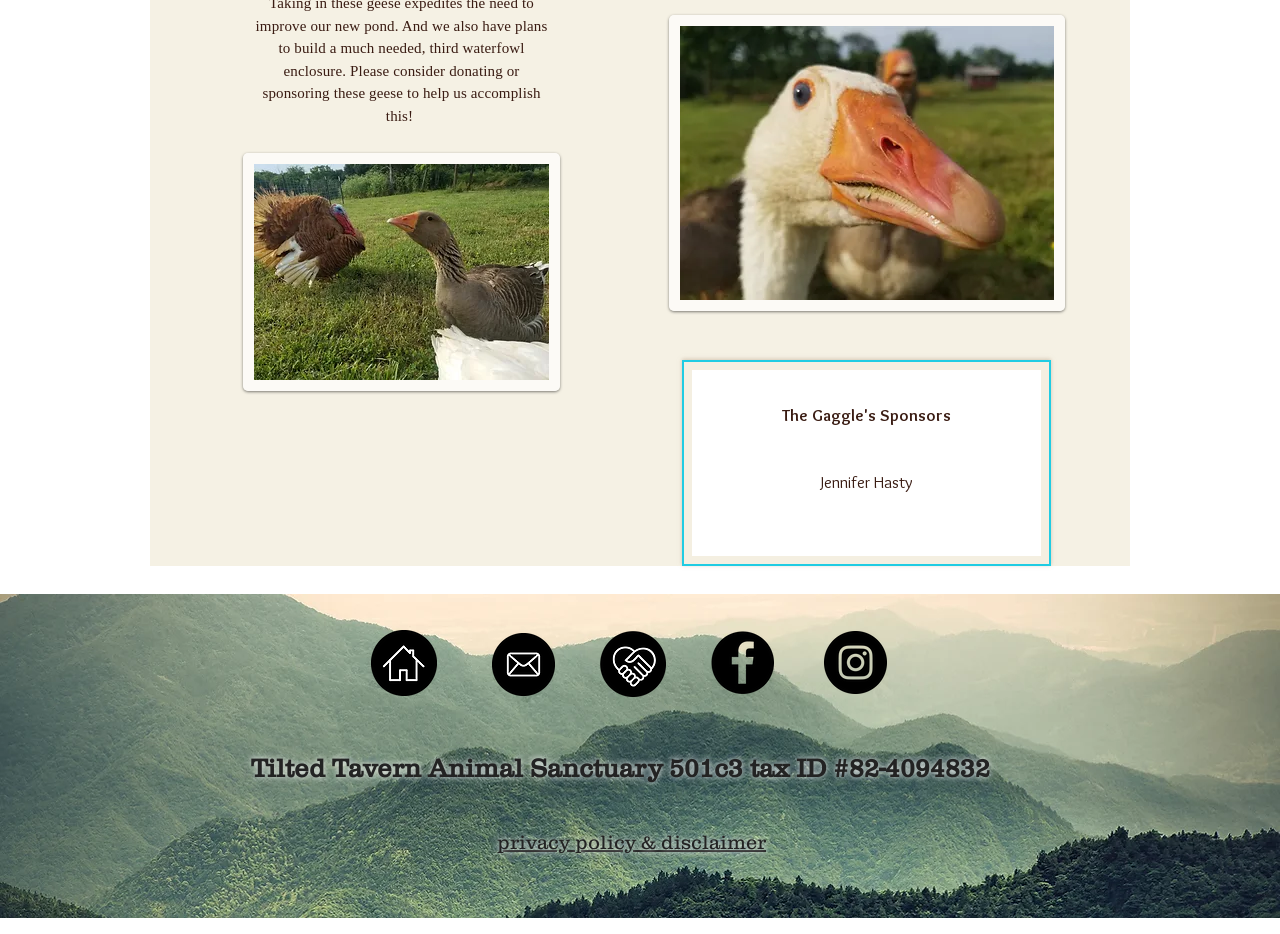Identify and provide the bounding box coordinates of the UI element described: "privacy policy & disclaimer". The coordinates should be formatted as [left, top, right, bottom], with each number being a float between 0 and 1.

[0.388, 0.885, 0.598, 0.914]